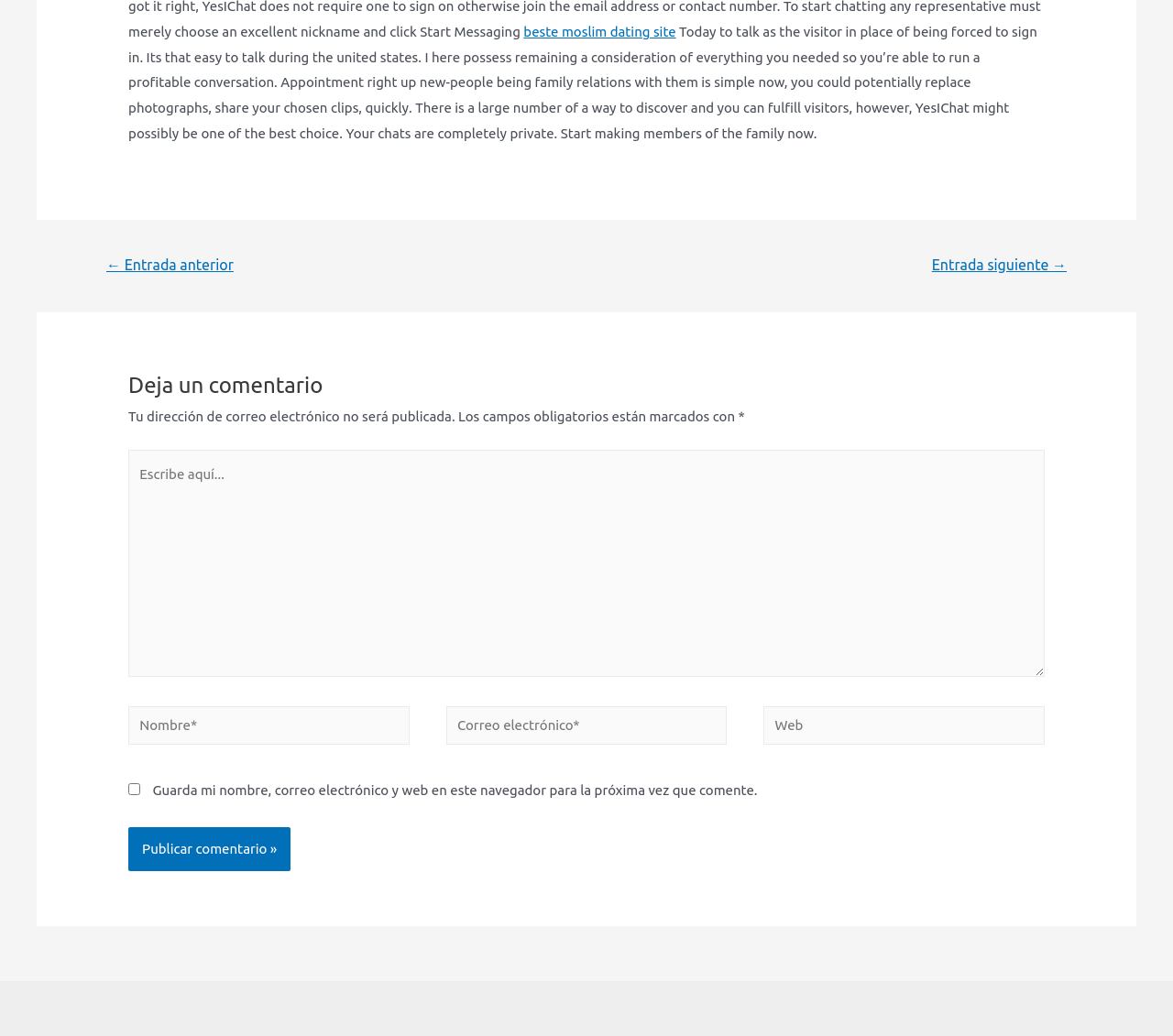Please provide a detailed answer to the question below based on the screenshot: 
What happens when the 'Publicar comentario »' button is clicked?

Based on the button's label 'Publicar comentario »', it can be inferred that when the button is clicked, the comment will be published.